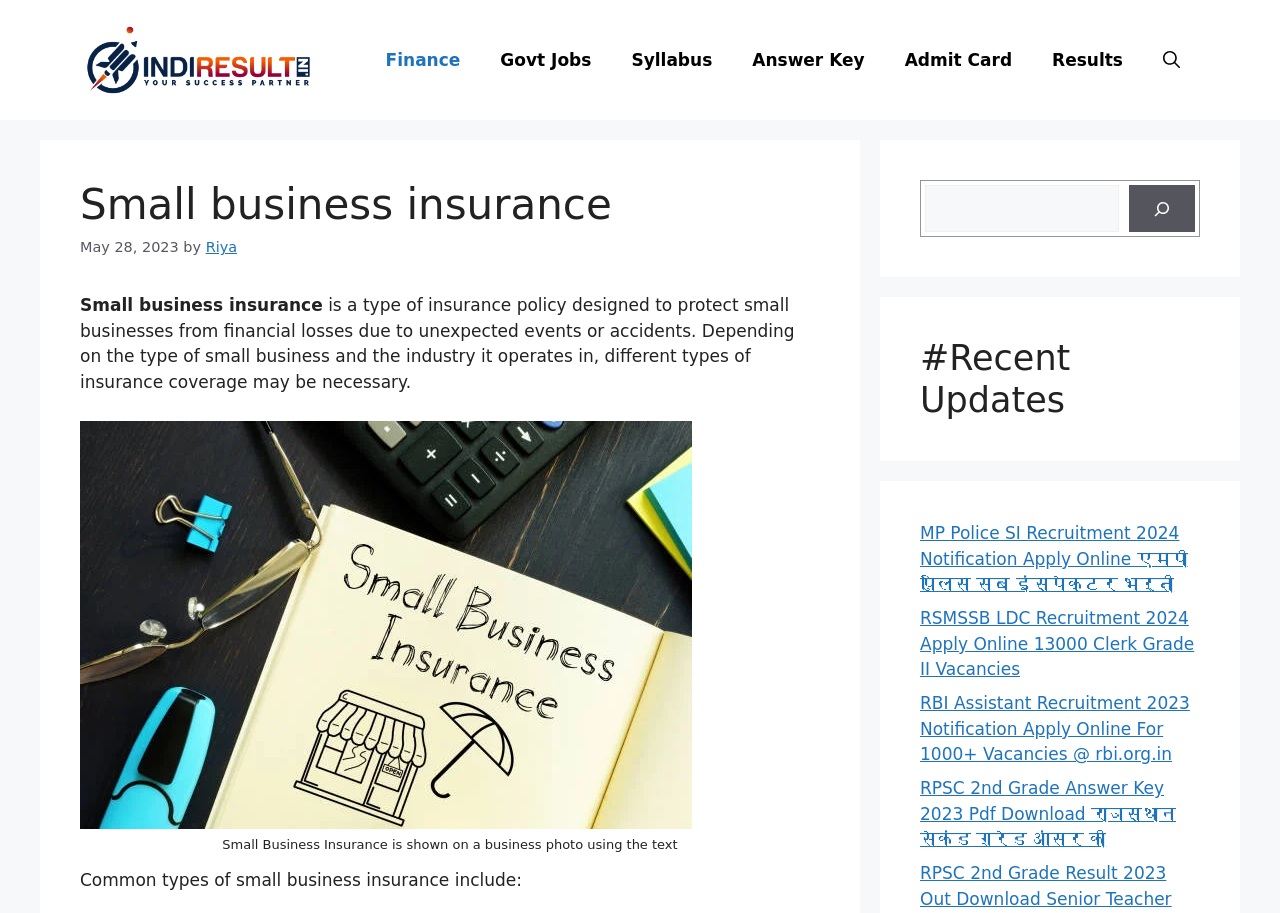Identify the bounding box coordinates of the specific part of the webpage to click to complete this instruction: "Visit the 'MP Police SI Recruitment 2024 Notification Apply Online' page".

[0.719, 0.573, 0.928, 0.651]